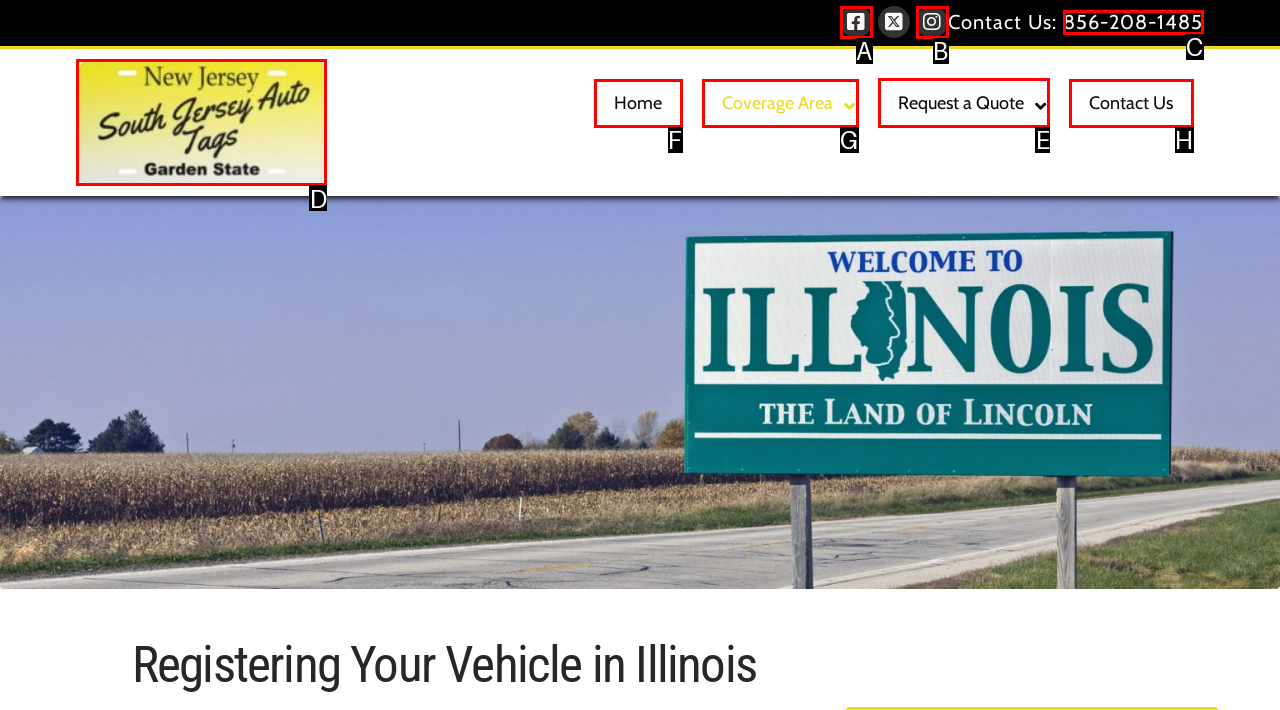Choose the HTML element to click for this instruction: Visit Frank Buys Houses' Facebook page Answer with the letter of the correct choice from the given options.

None